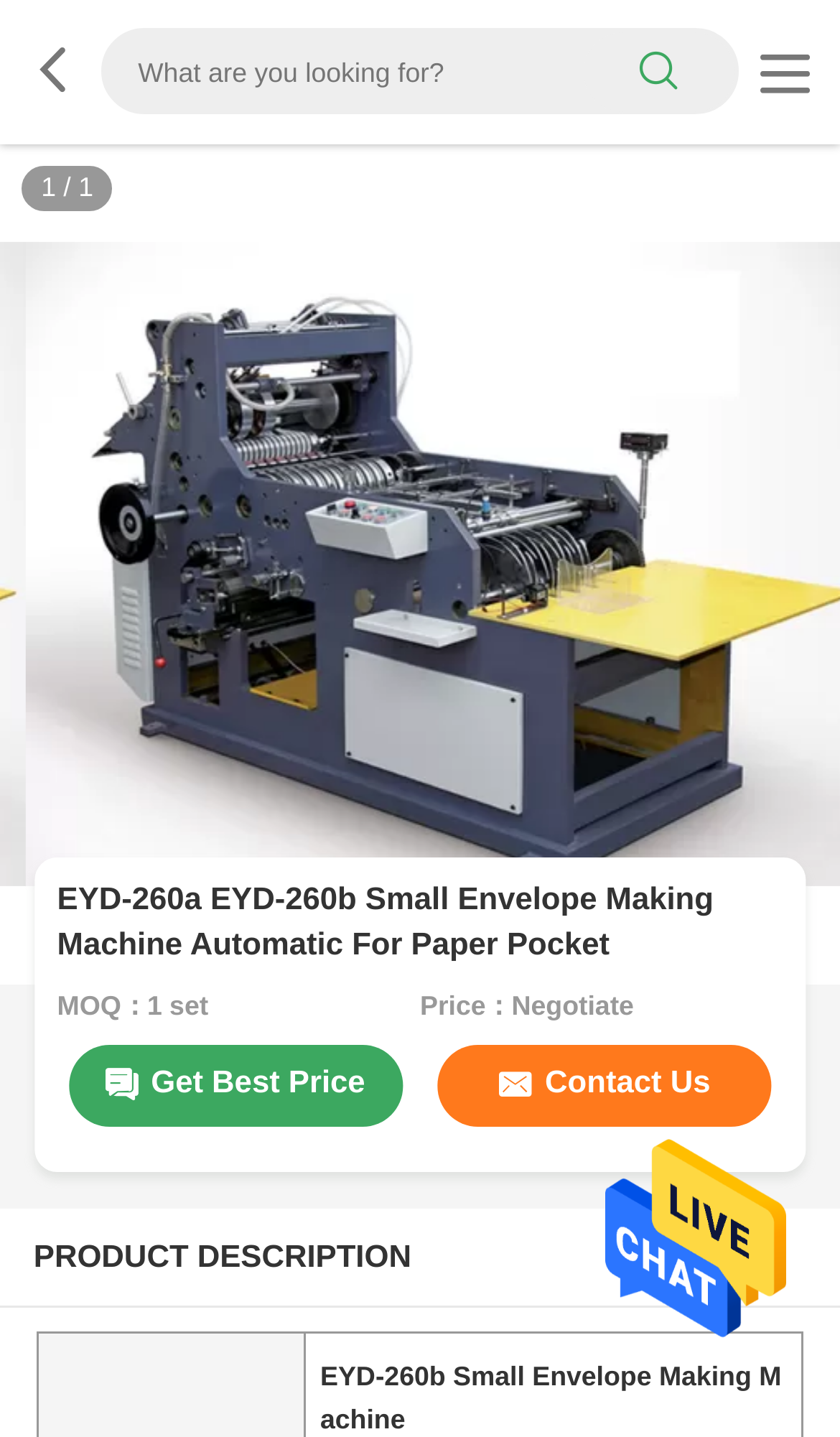Answer the following query with a single word or phrase:
How many images are on this webpage?

3